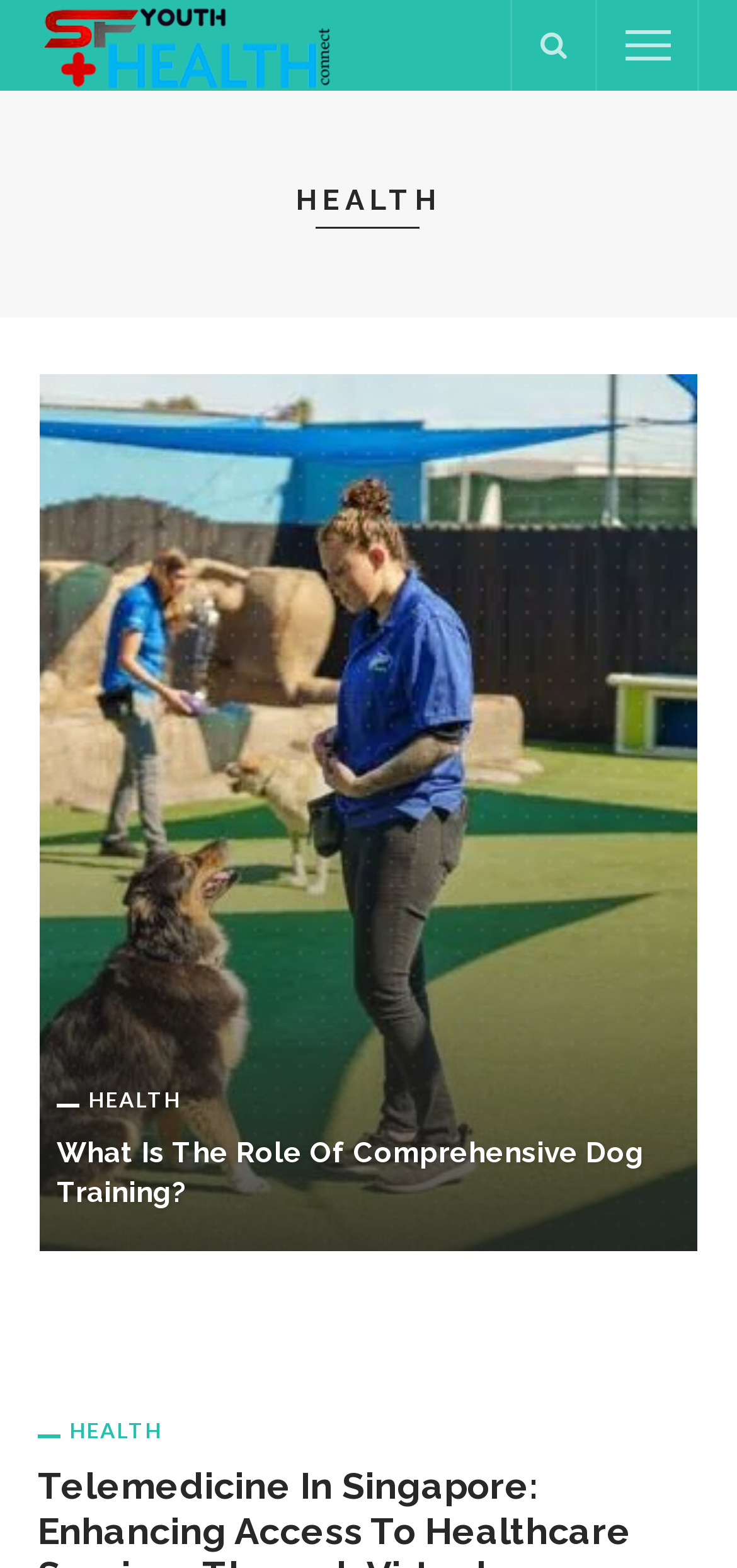Is the link 'HEALTH' at the bottom of the webpage a footer link?
Respond to the question with a single word or phrase according to the image.

Yes